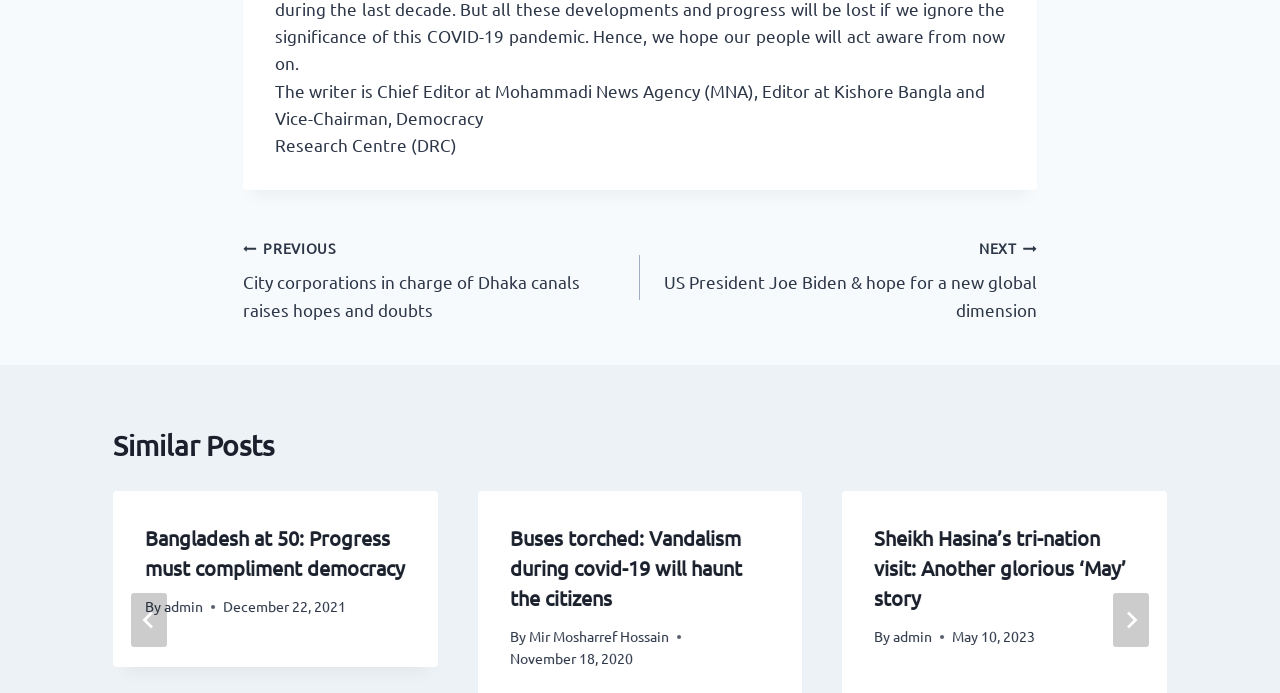Provide the bounding box coordinates of the area you need to click to execute the following instruction: "Click on the 'Go to last slide' button".

[0.102, 0.855, 0.13, 0.933]